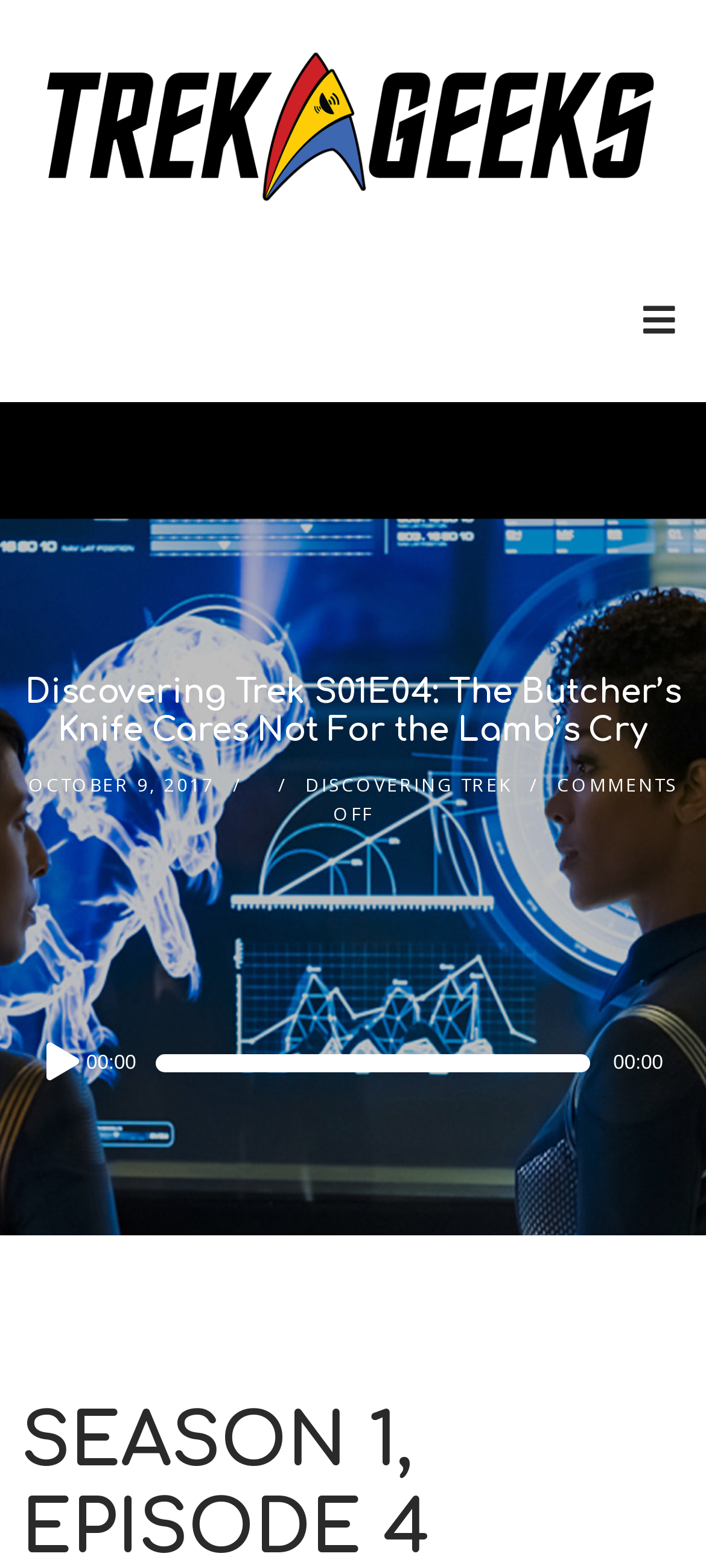Find the bounding box of the web element that fits this description: "00:00".

[0.221, 0.672, 0.835, 0.684]